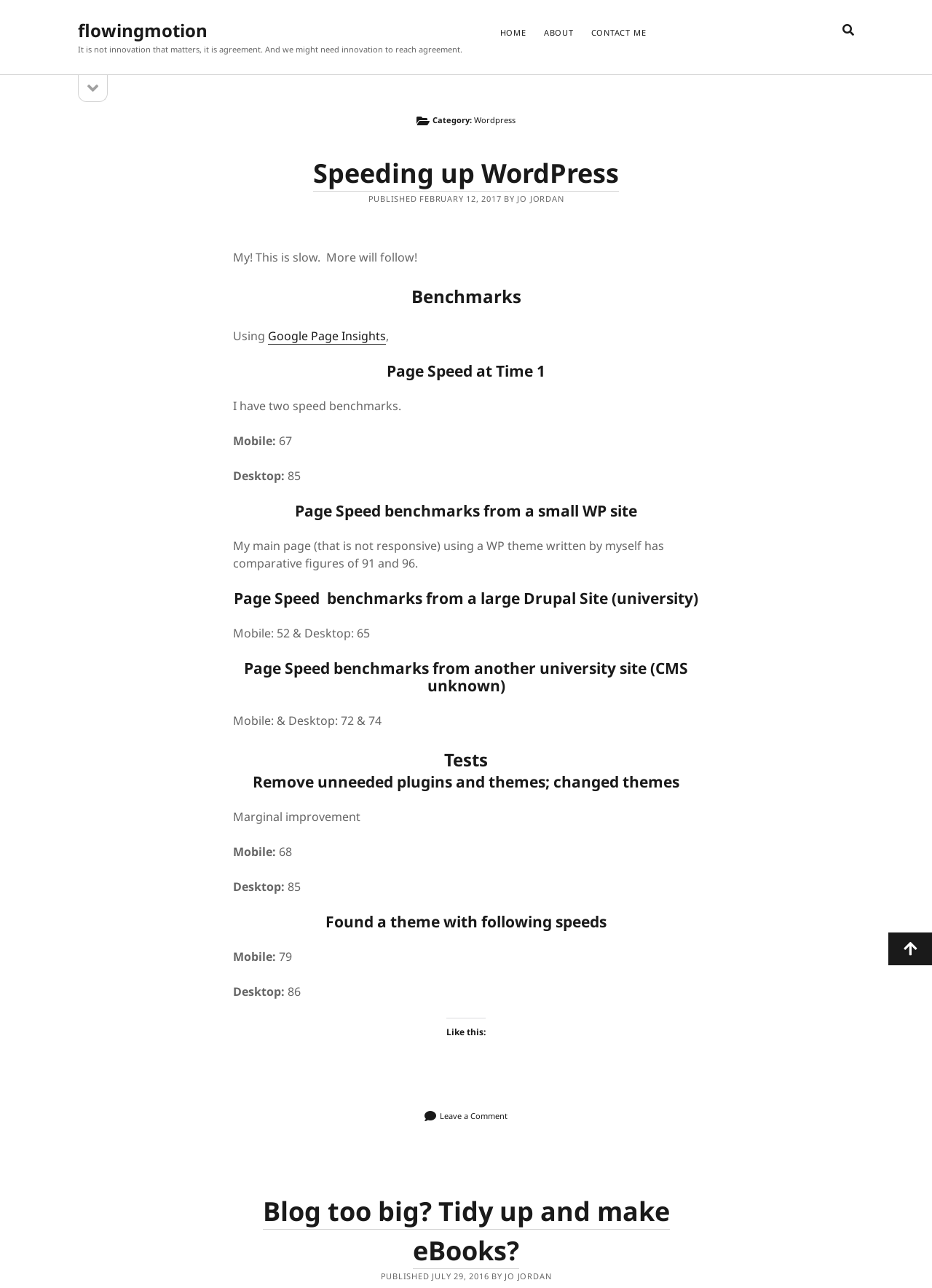Locate the bounding box coordinates of the clickable part needed for the task: "read the latest post 'What do work psychologists do?'".

[0.3, 0.1, 0.433, 0.109]